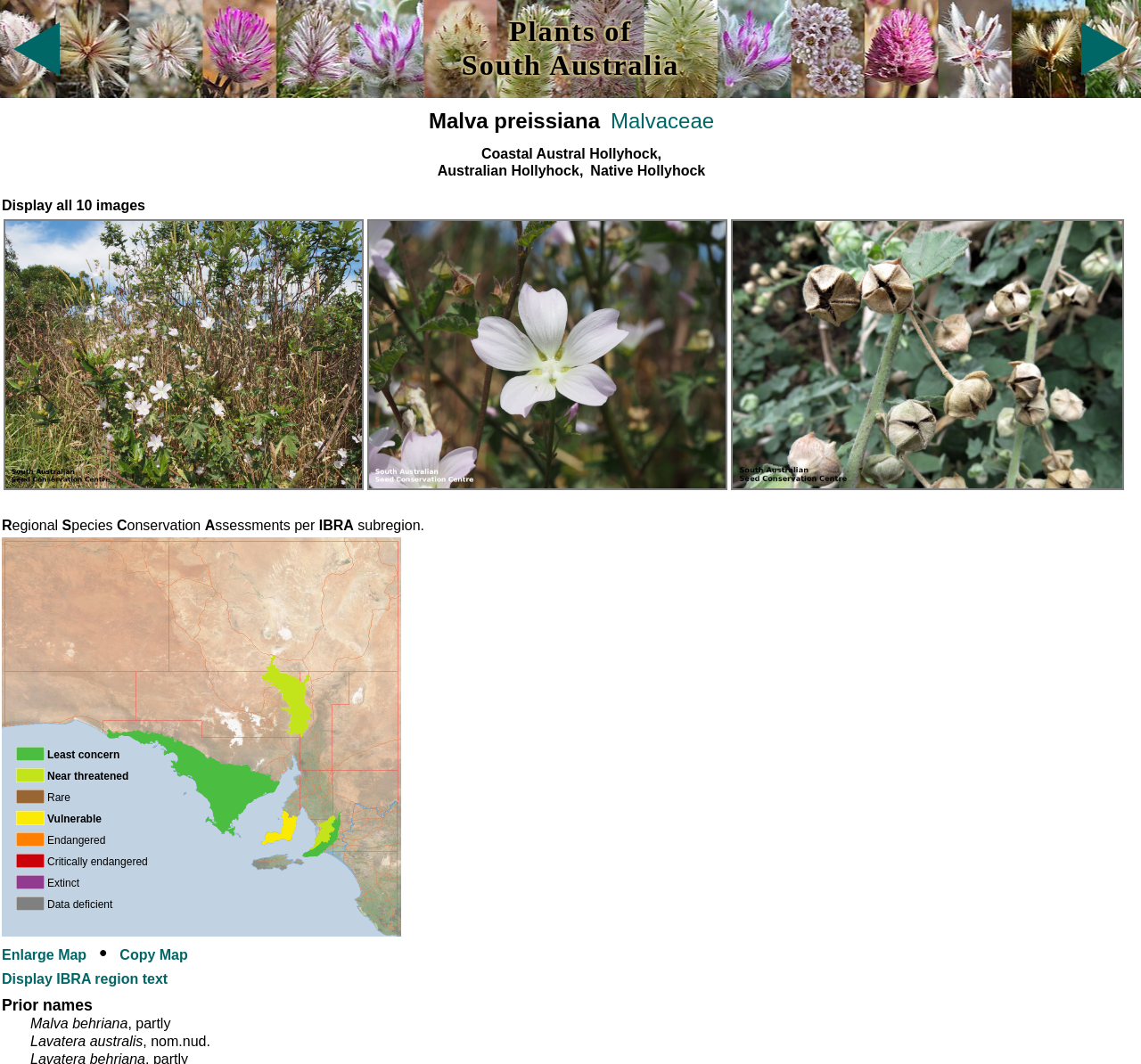What is the purpose of the 'Display IBRA region text' button?
Respond to the question with a single word or phrase according to the image.

To display IBRA region text